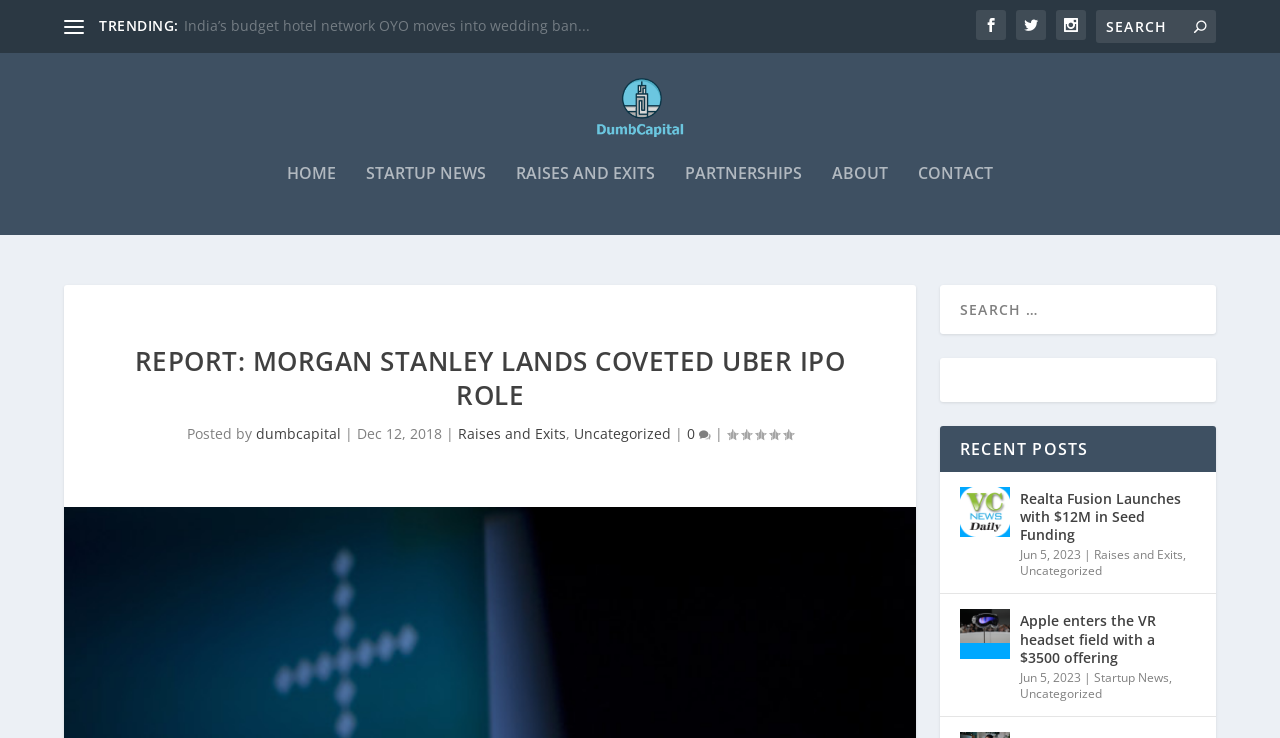Provide a thorough description of this webpage.

This webpage appears to be a news article page from DumbCapital.com. At the top, there is a heading "TRENDING:" followed by a list of trending news articles, including "Holidu raises €40M Series C for its holiday rentals sea...". 

To the right of the trending news section, there are three social media icons and a search bar. Below the trending news section, there is a main article titled "REPORT: MORGAN STANLEY LANDS COVETED UBER IPO ROLE" with a posted date of "Dec 12, 2018" and categories "Raises and Exits" and "Uncategorized". The article has a rating of 0.00 and 0 comments.

Below the main article, there is a section titled "RECENT POSTS" which lists several recent news articles, including "Realta Fusion Launches with $12M in Seed Funding" and "Apple enters the VR headset field with a $3500 offering", each with a posted date and categories.

At the top left, there is a navigation menu with links to "HOME", "STARTUP NEWS", "RAISES AND EXITS", "PARTNERSHIPS", "ABOUT", and "CONTACT". The DumbCapital.com logo is also located at the top left.